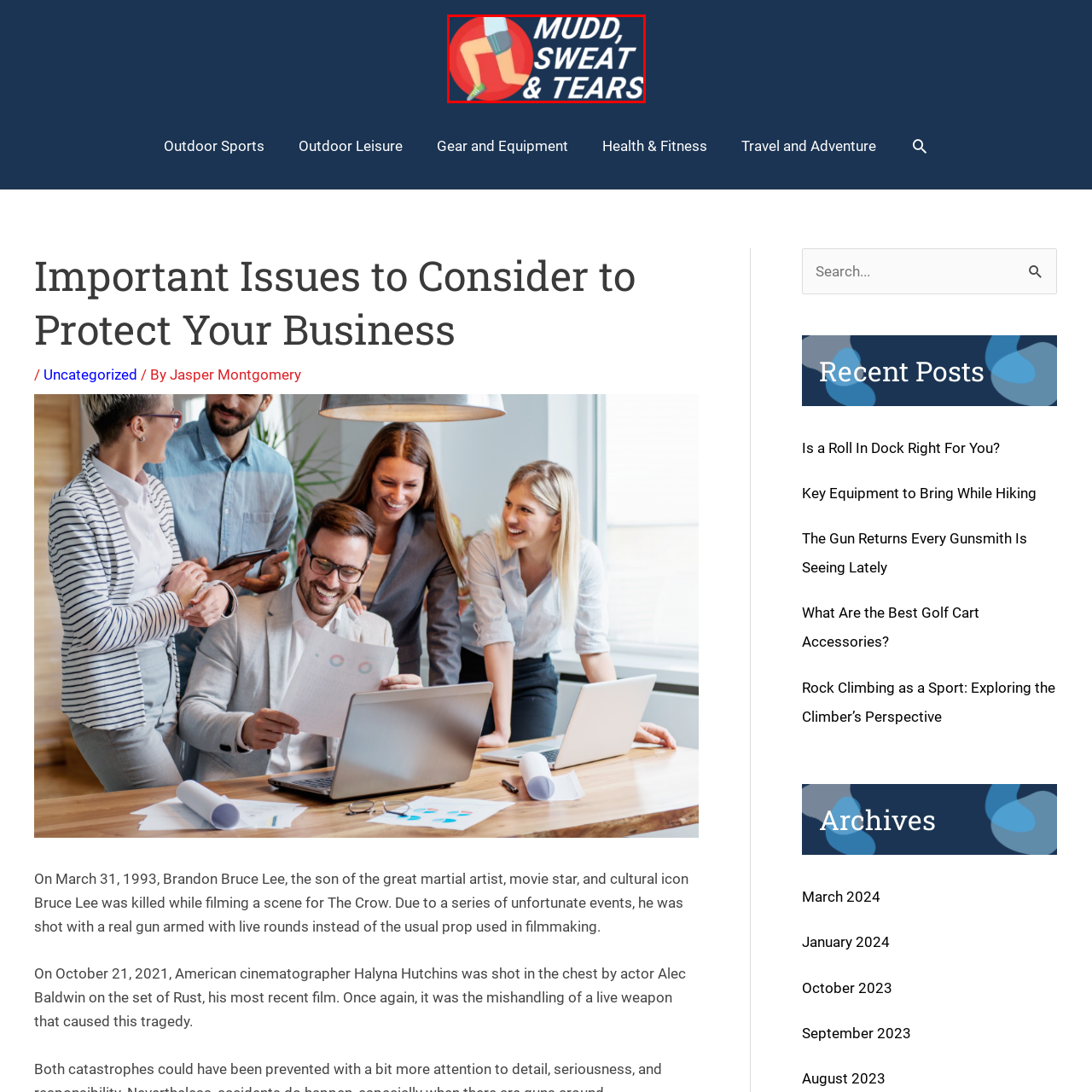View the area enclosed by the red box, What is the color of the runner's shorts? Respond using one word or phrase.

Light blue